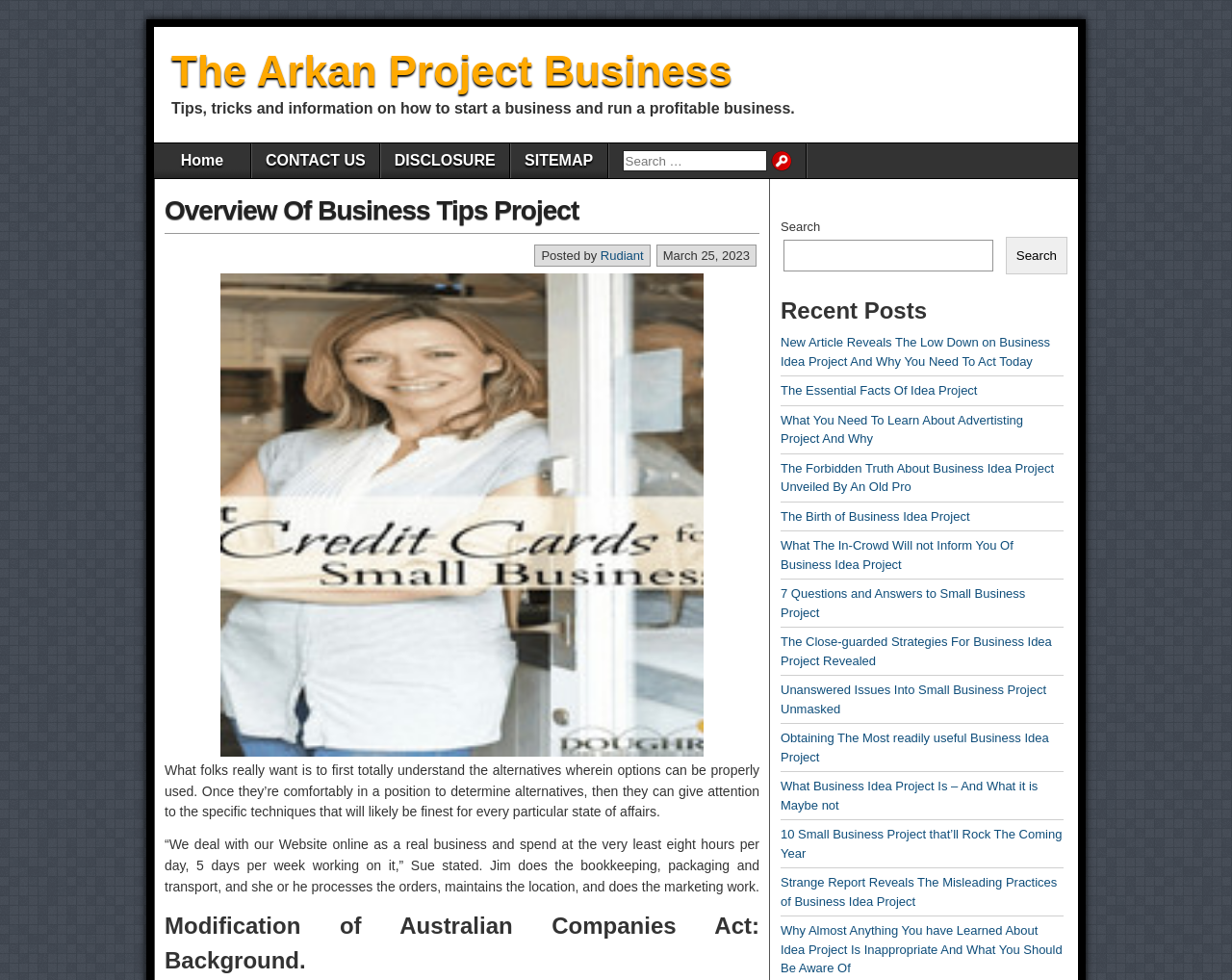Find the bounding box coordinates for the area that must be clicked to perform this action: "Go to the home page".

[0.125, 0.146, 0.203, 0.182]